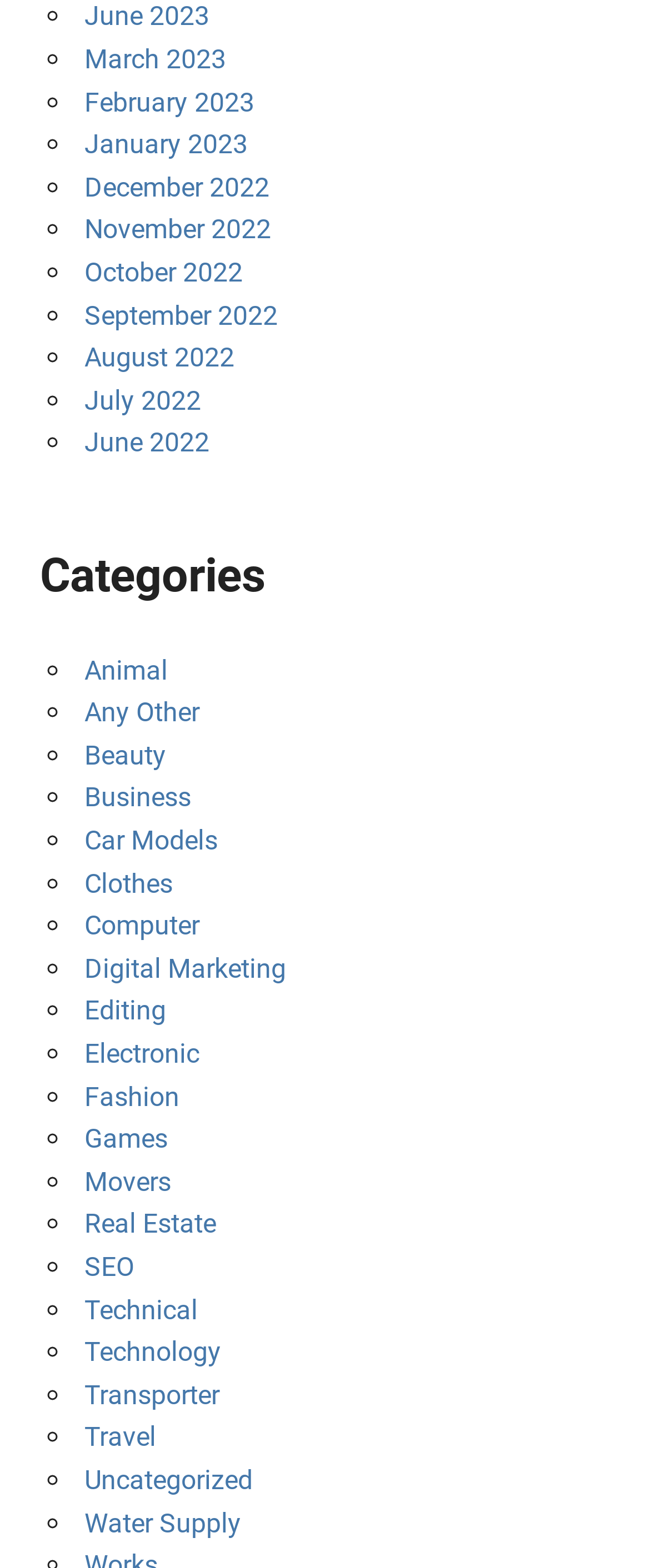Use the details in the image to answer the question thoroughly: 
What is the category that comes after 'Beauty'?

I looked at the list of categories under the 'Categories' heading and found that 'Business' comes after 'Beauty'.